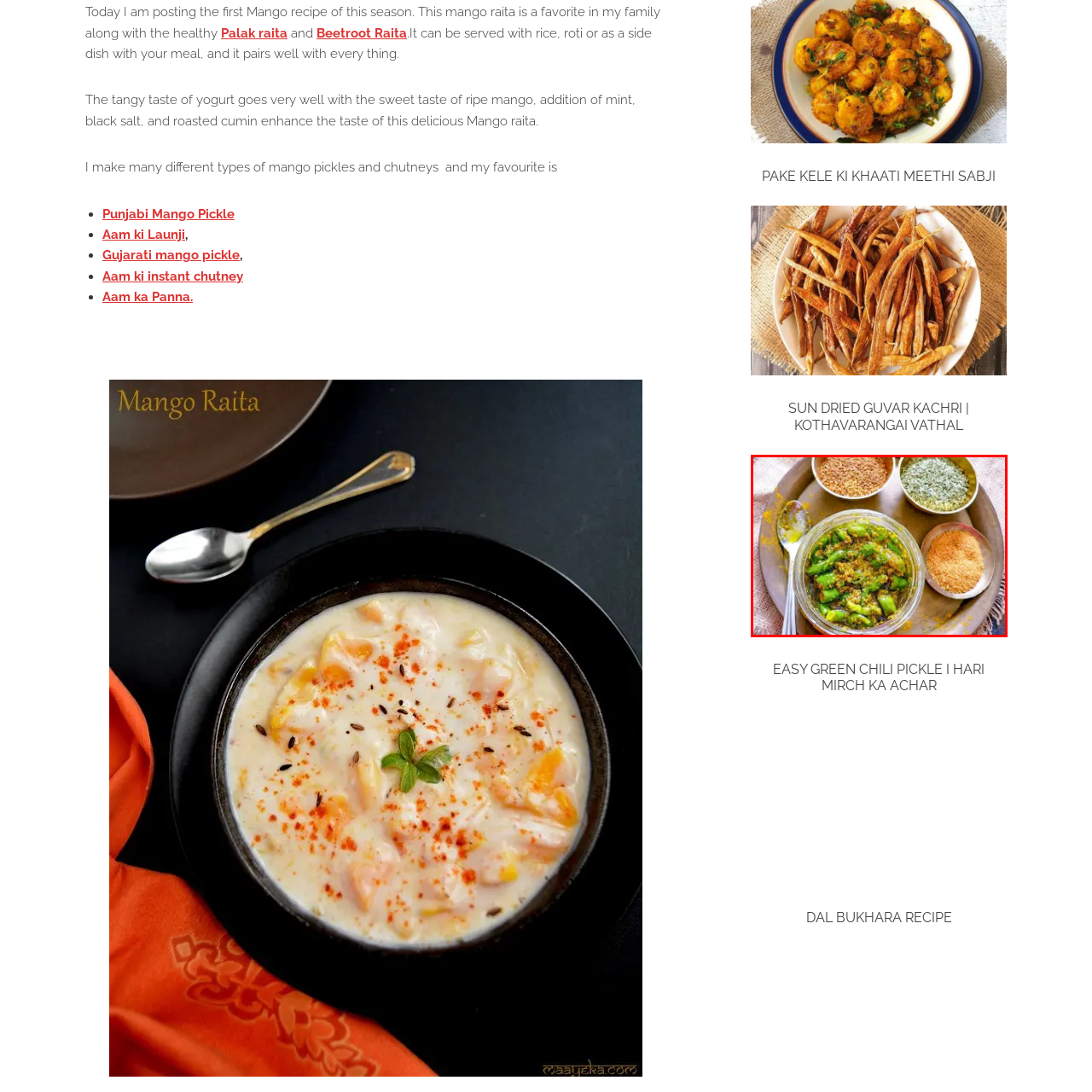What type of leaves are in one of the small bowls? Study the image bordered by the red bounding box and answer briefly using a single word or a phrase.

Dried fenugreek leaves